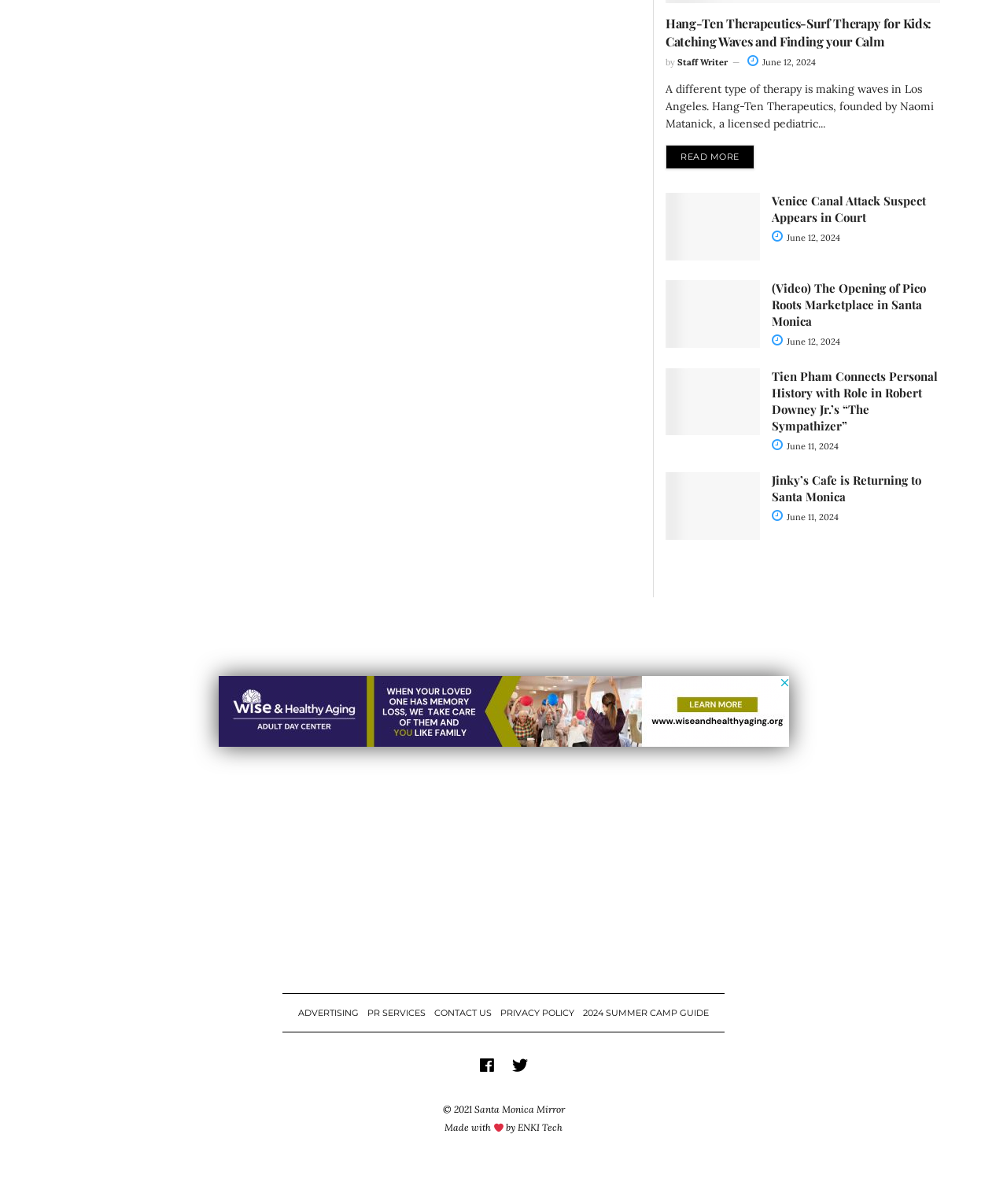What is the title of the first article?
Look at the screenshot and respond with a single word or phrase.

Hang-Ten Therapeutics-Surf Therapy for Kids: Catching Waves and Finding your Calm